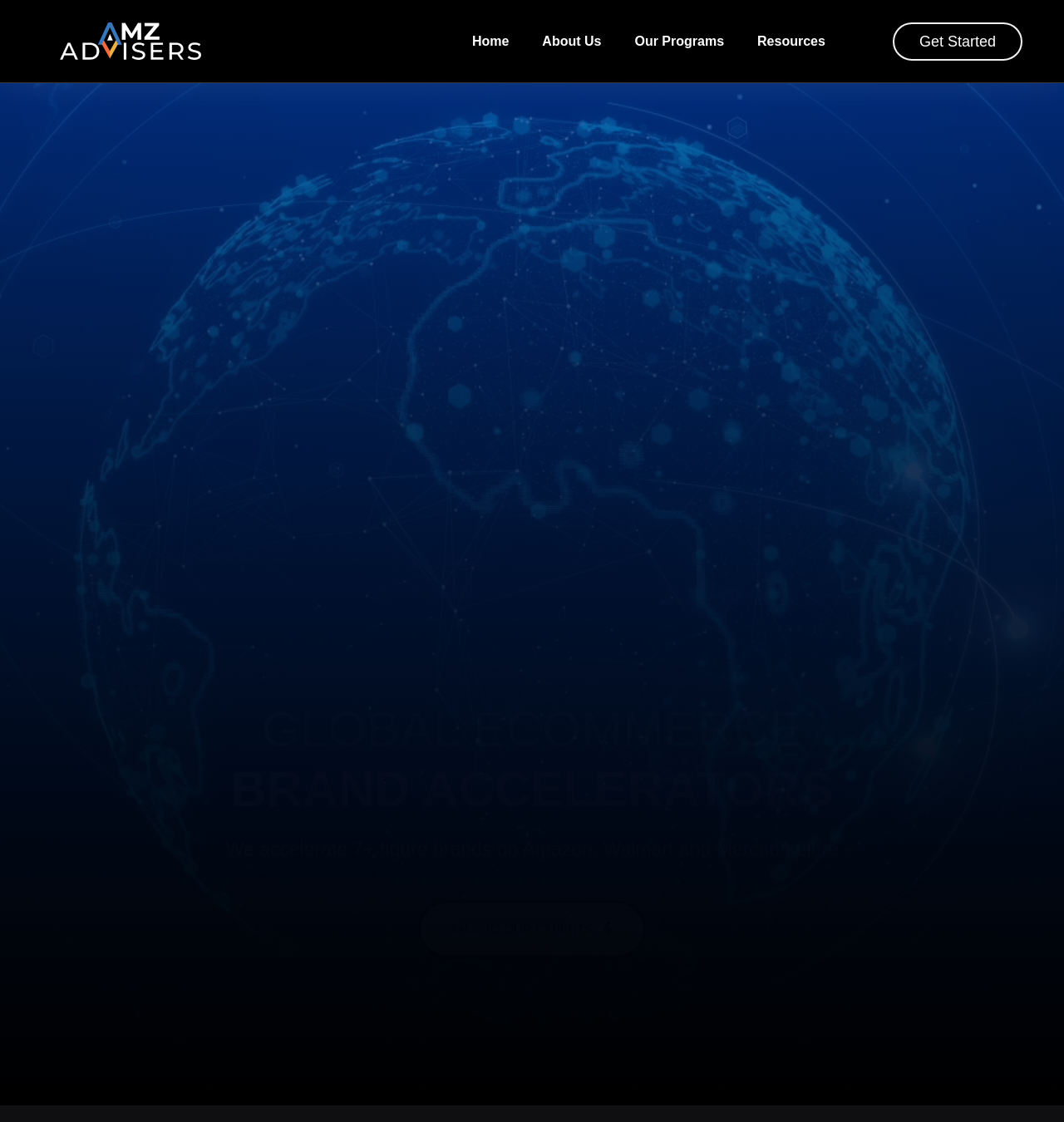Extract the bounding box coordinates for the UI element described by the text: "Minneapolis is a family-friendly city". The coordinates should be in the form of [left, top, right, bottom] with values between 0 and 1.

None